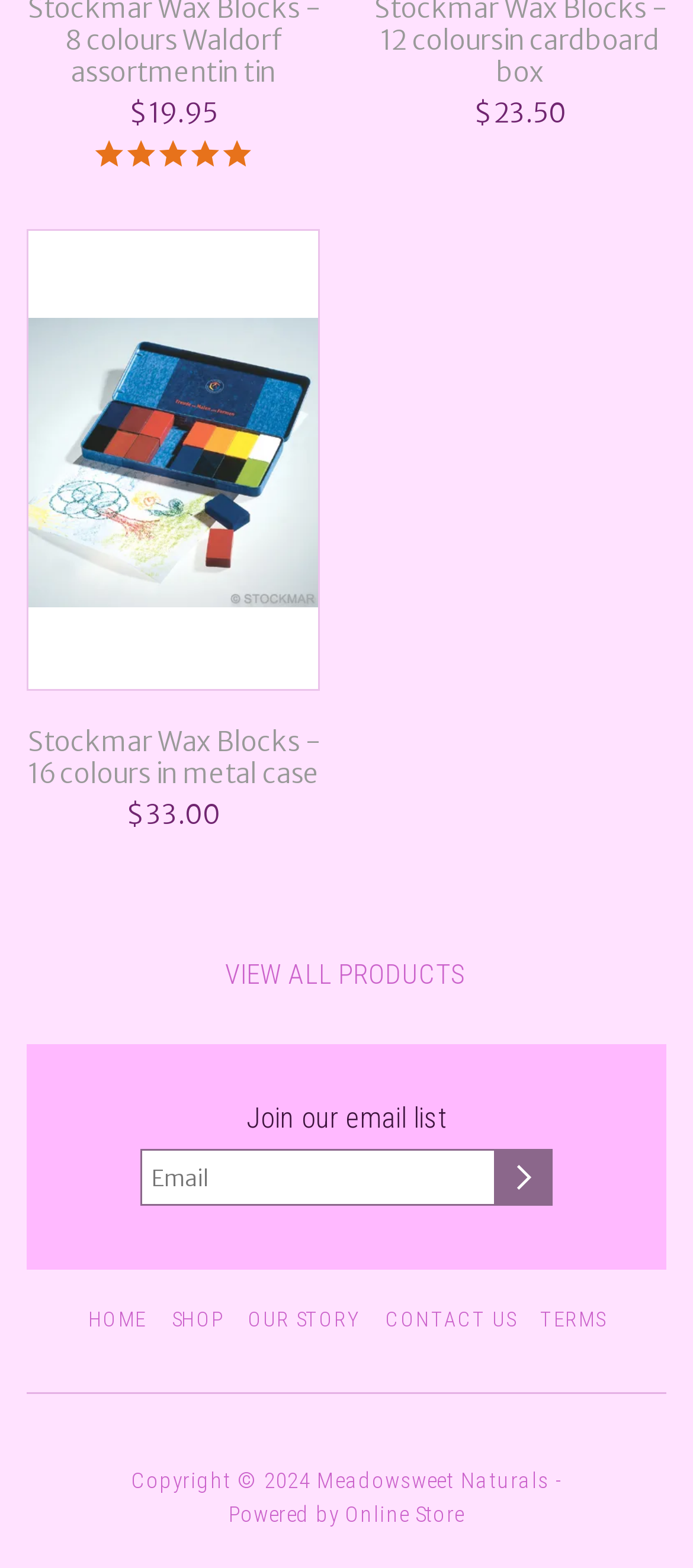Please predict the bounding box coordinates (top-left x, top-left y, bottom-right x, bottom-right y) for the UI element in the screenshot that fits the description: Terms

[0.779, 0.828, 0.873, 0.86]